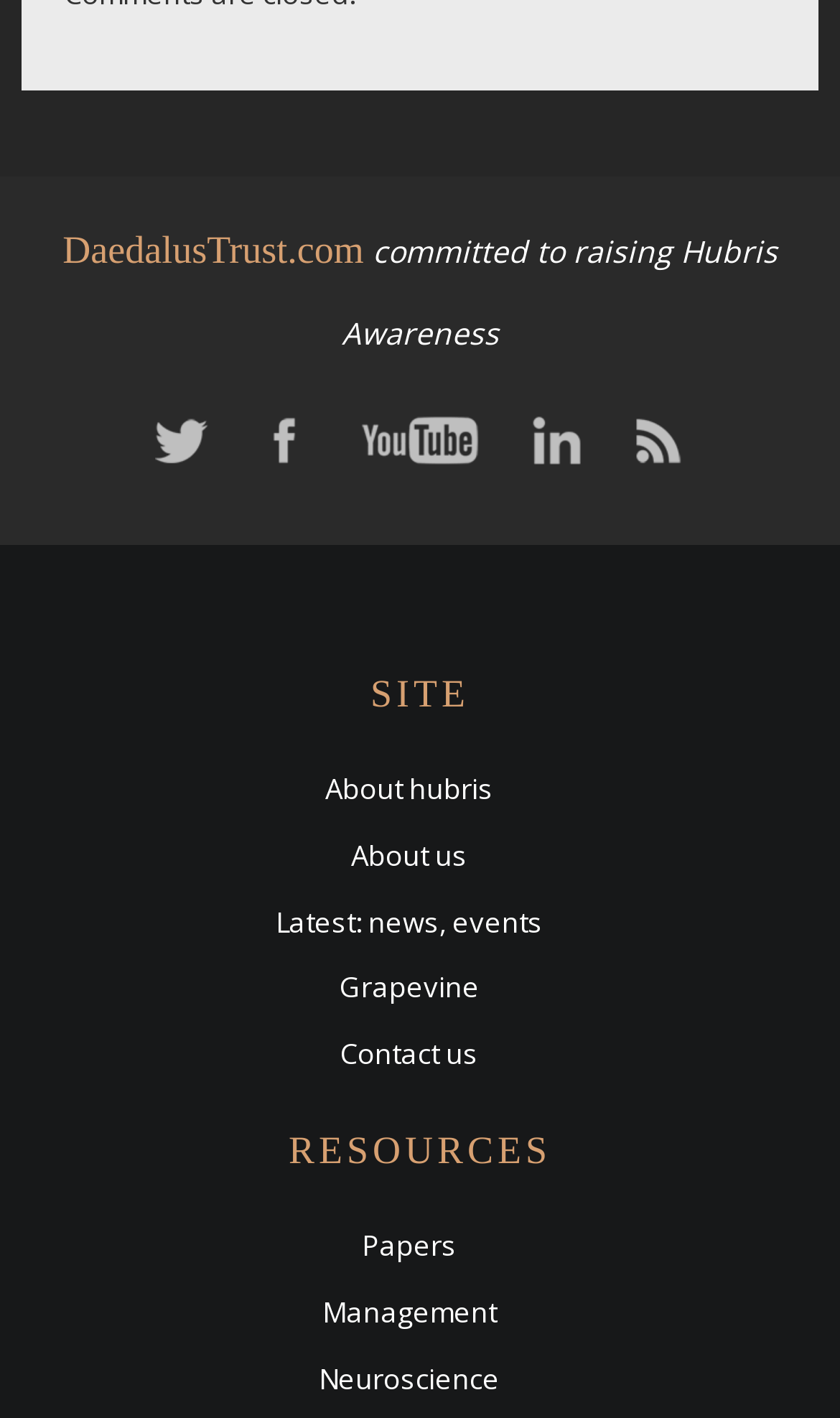Given the webpage screenshot, identify the bounding box of the UI element that matches this description: "title="YouTube"".

[0.428, 0.292, 0.572, 0.33]